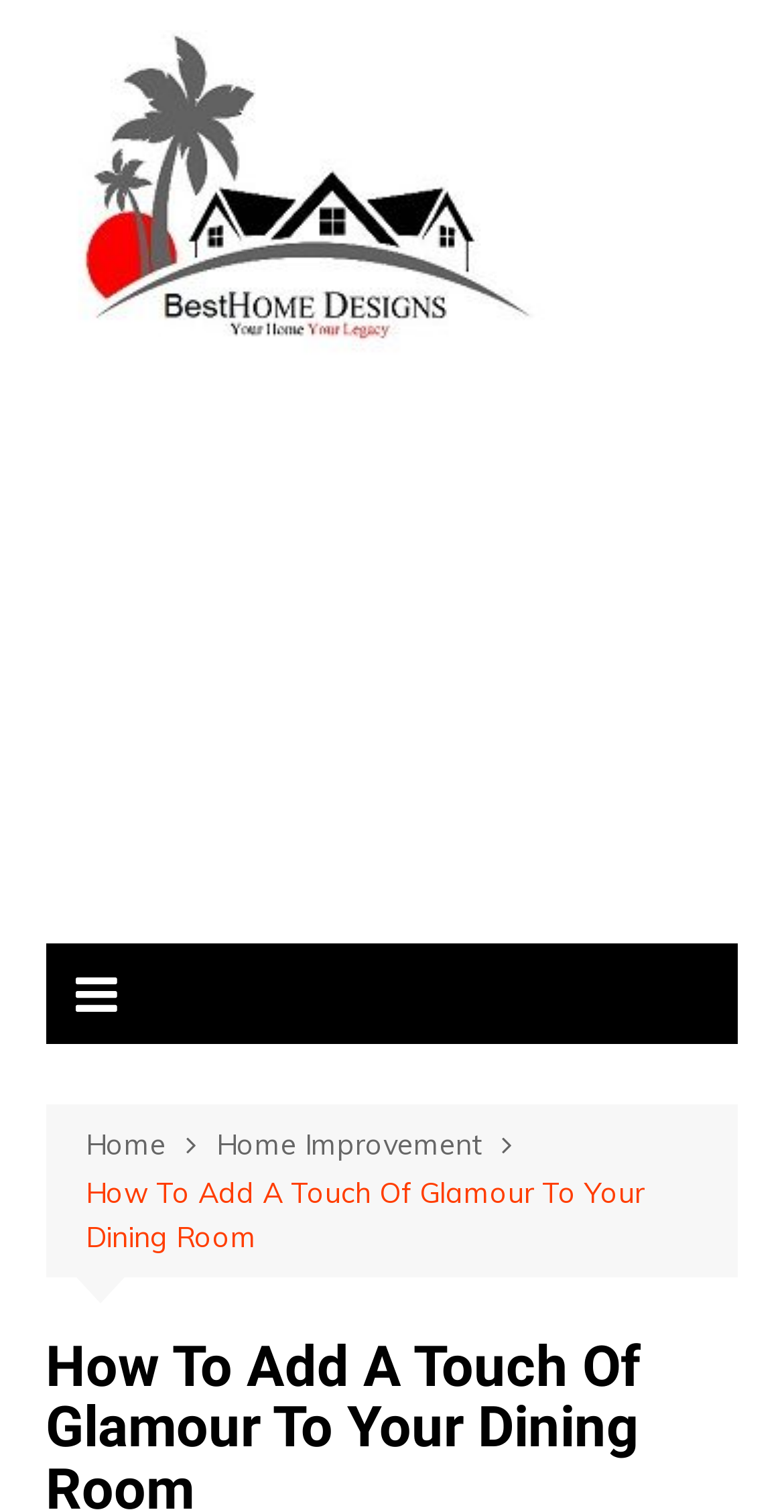Answer the question using only a single word or phrase: 
How many breadcrumb links are there?

3